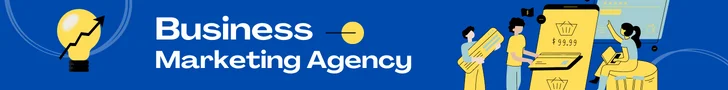Please answer the following question using a single word or phrase: 
What does the light bulb symbolize?

ideas and innovation